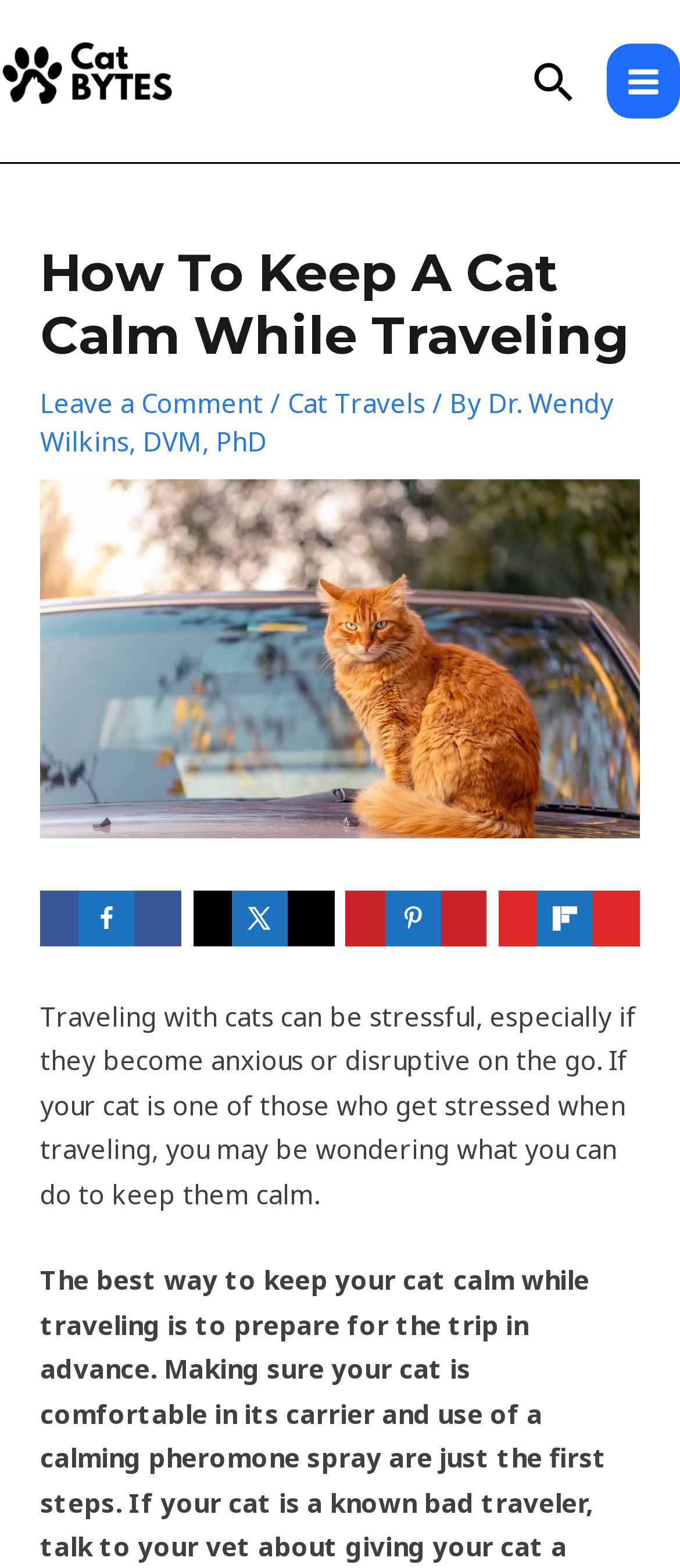Determine the bounding box coordinates in the format (top-left x, top-left y, bottom-right x, bottom-right y). Ensure all values are floating point numbers between 0 and 1. Identify the bounding box of the UI element described by: Dr. Wendy Wilkins, DVM, PhD

[0.059, 0.246, 0.903, 0.292]